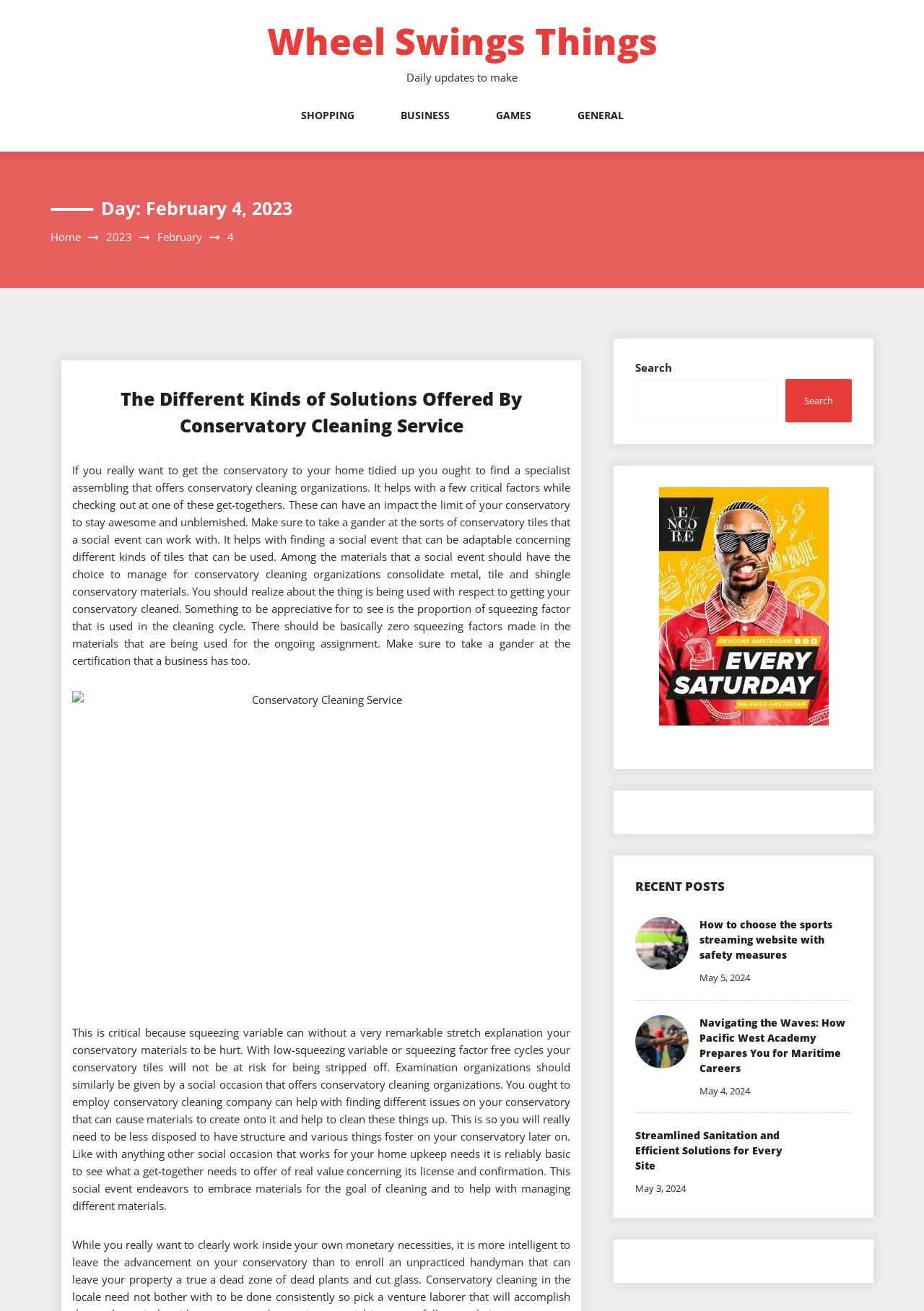What is the category of the link 'SHOPPING'?
Refer to the image and give a detailed response to the question.

I found the link 'SHOPPING' on the webpage and it appears to be a category link, along with other categories like 'BUSINESS', 'GAMES', and 'GENERAL'.